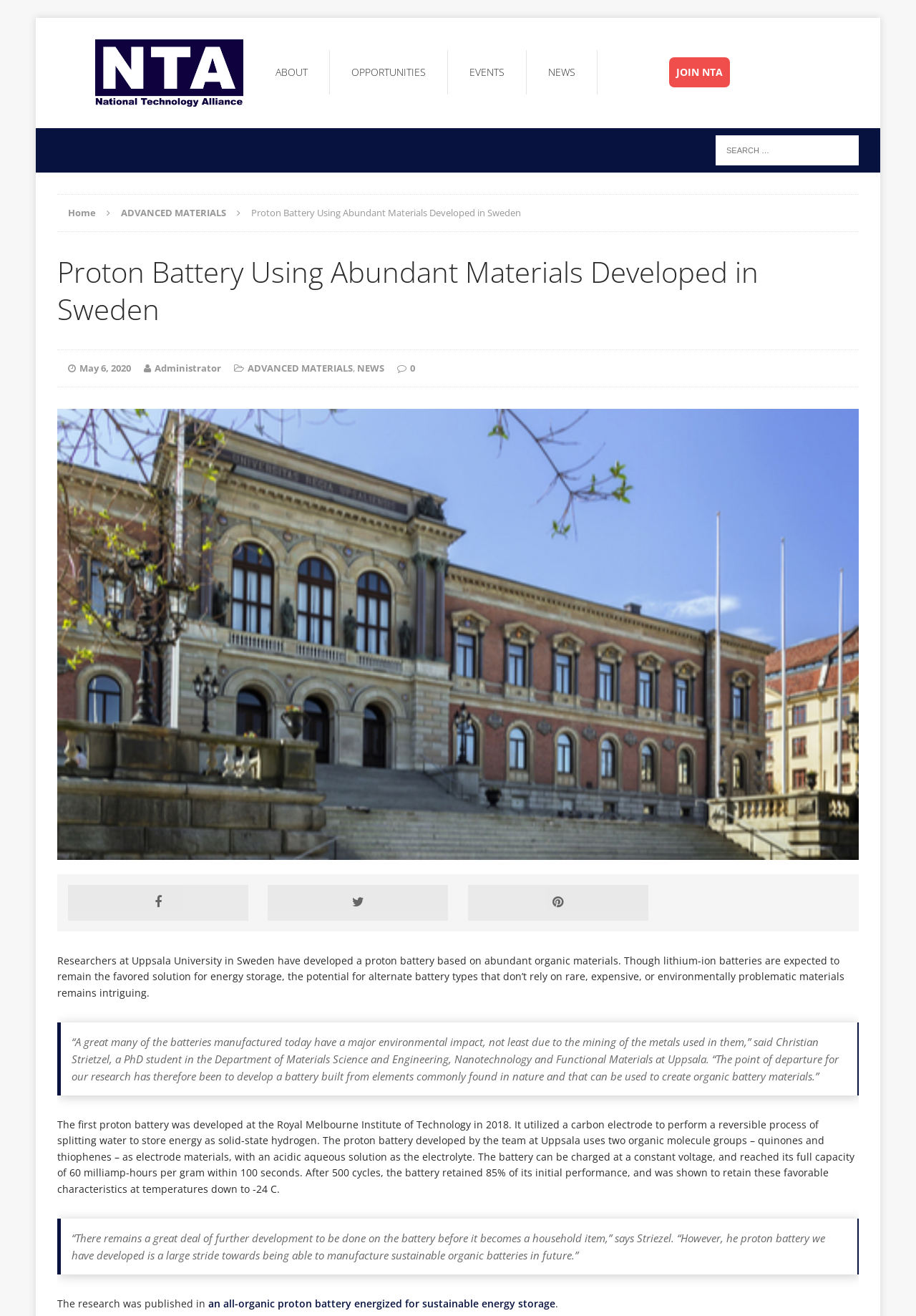Please give the bounding box coordinates of the area that should be clicked to fulfill the following instruction: "Search for something". The coordinates should be in the format of four float numbers from 0 to 1, i.e., [left, top, right, bottom].

[0.781, 0.103, 0.938, 0.126]